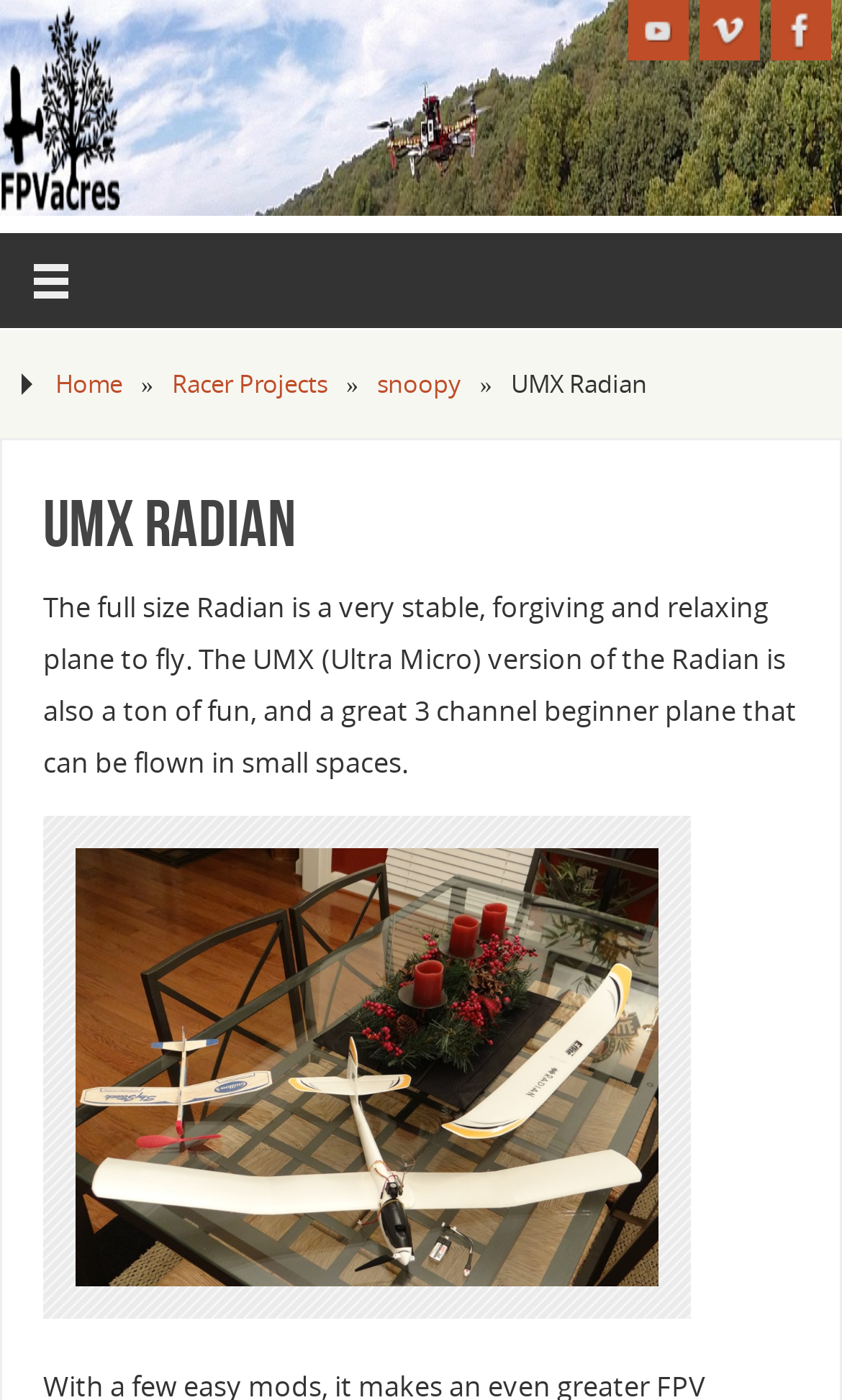What is the purpose of the UMX Radian plane?
Using the visual information, answer the question in a single word or phrase.

3 channel beginner plane